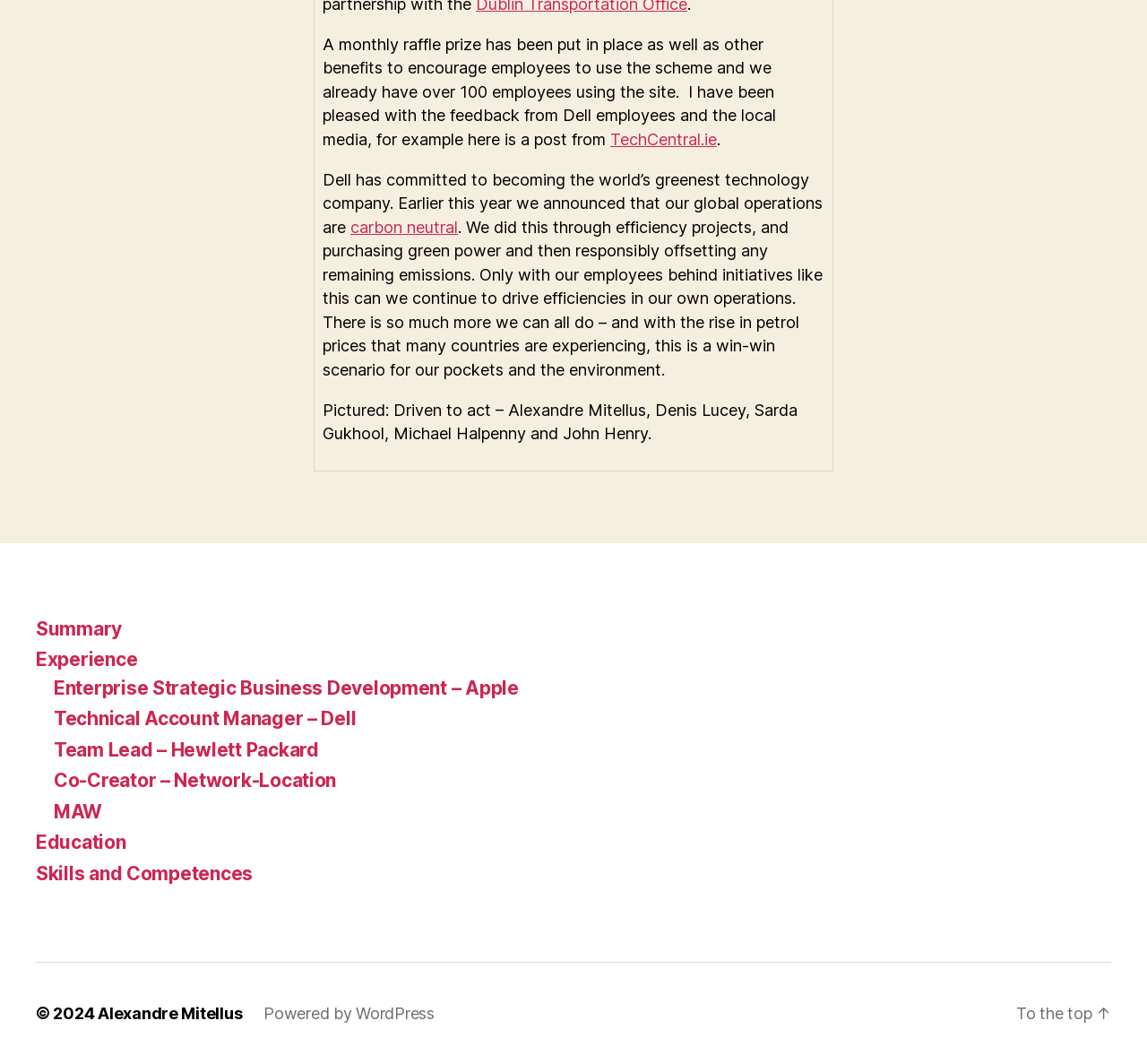Pinpoint the bounding box coordinates of the clickable element needed to complete the instruction: "Go to the top of the page". The coordinates should be provided as four float numbers between 0 and 1: [left, top, right, bottom].

[0.886, 0.944, 0.969, 0.961]